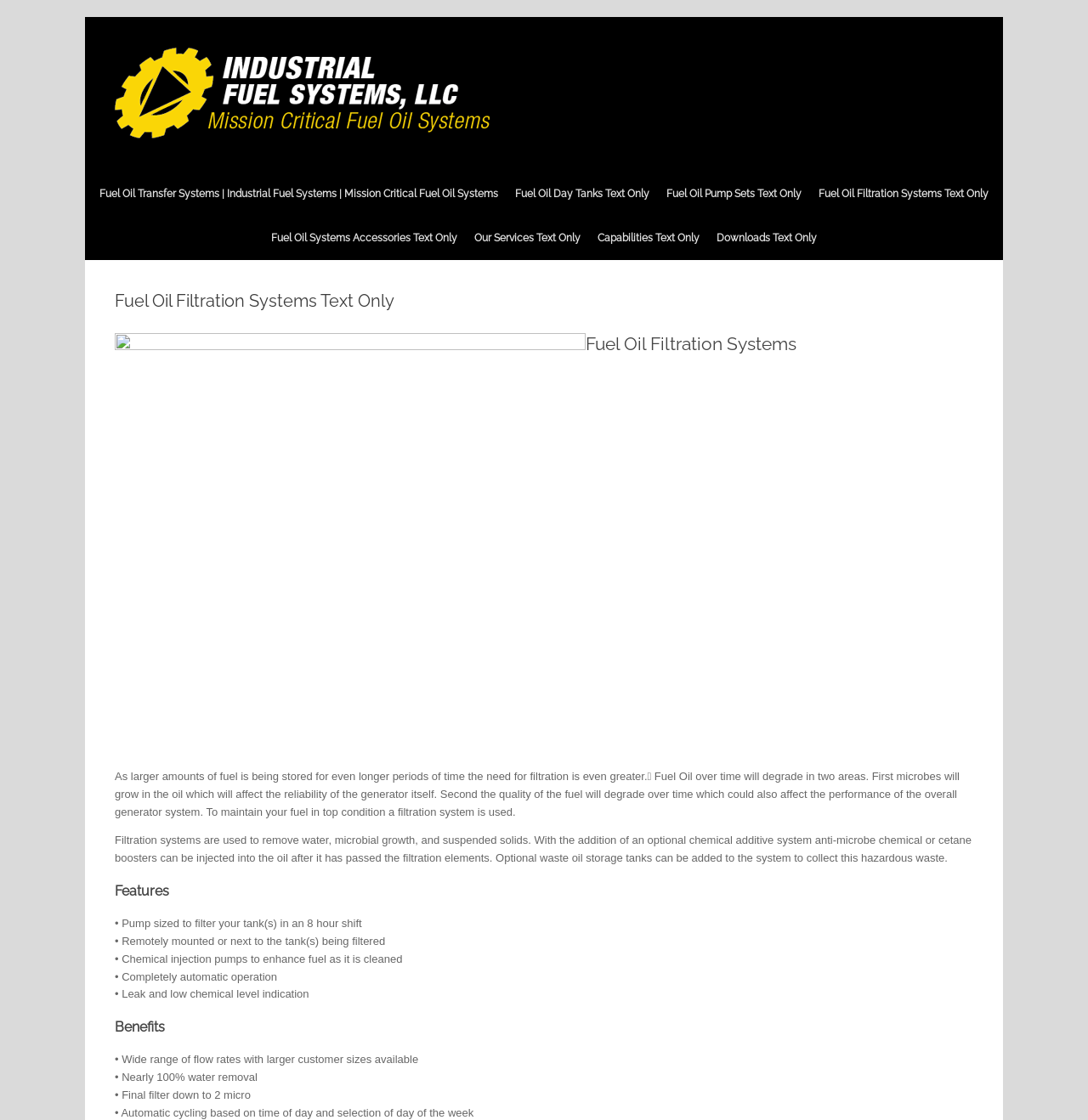Based on the element description, predict the bounding box coordinates (top-left x, top-left y, bottom-right x, bottom-right y) for the UI element in the screenshot: Our Services Text Only

[0.428, 0.193, 0.541, 0.232]